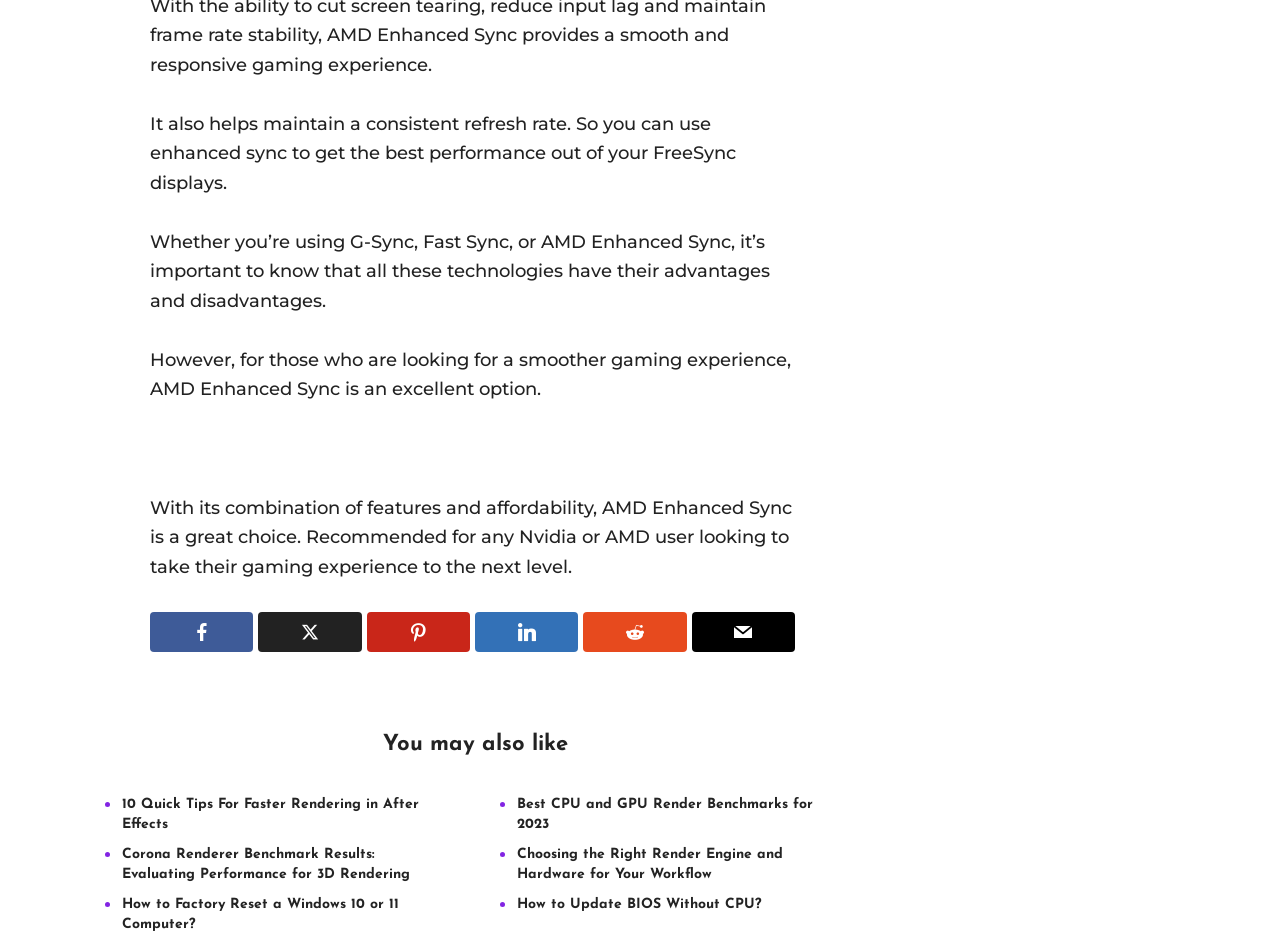Answer the following query concisely with a single word or phrase:
What is the topic of the first article?

Faster Rendering in After Effects